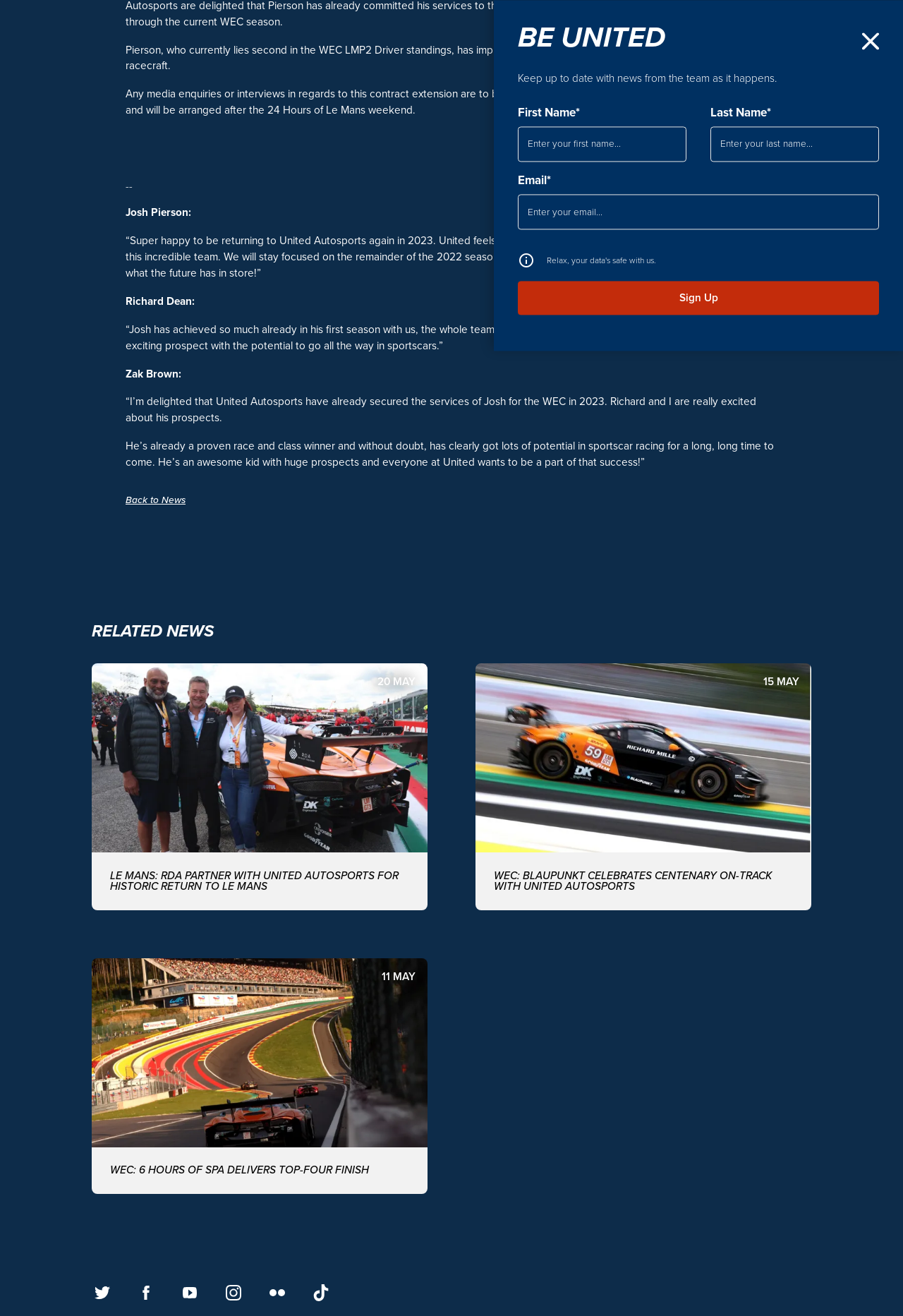Please mark the clickable region by giving the bounding box coordinates needed to complete this instruction: "Go back to news".

[0.139, 0.376, 0.205, 0.385]